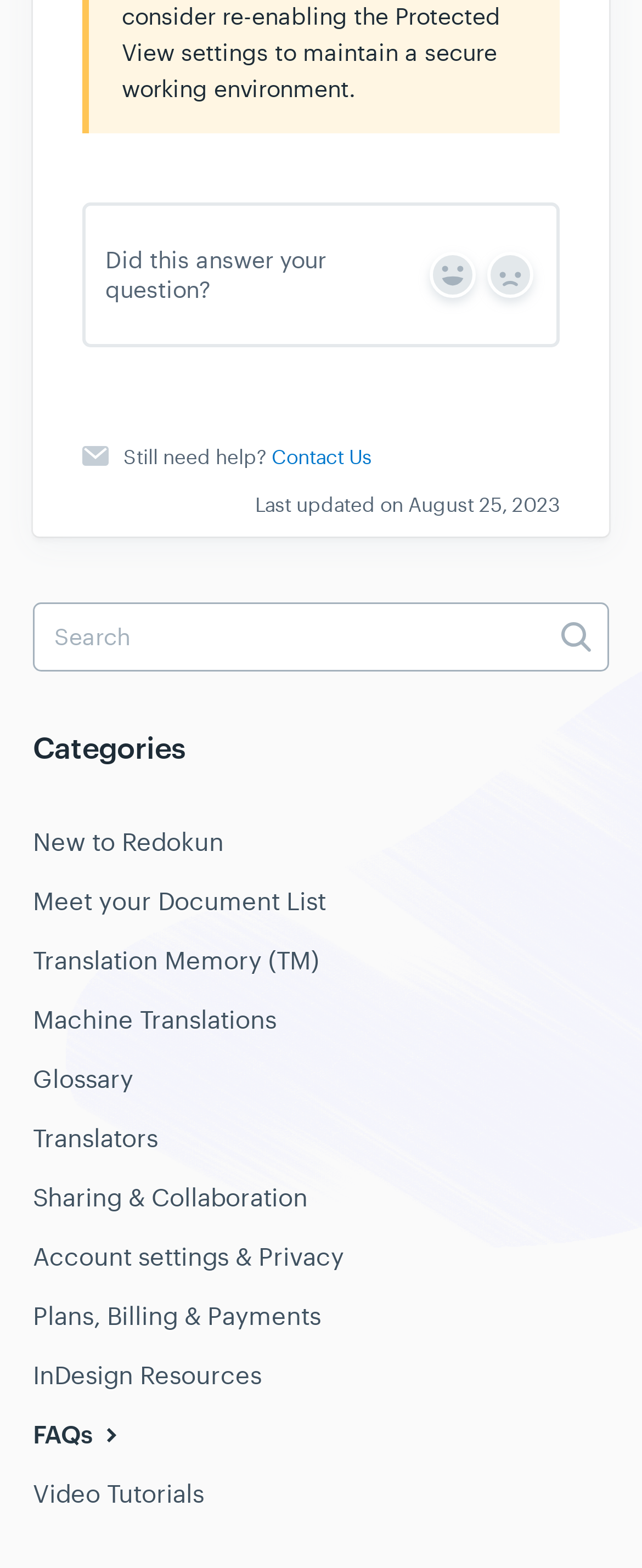Identify the bounding box coordinates of the region I need to click to complete this instruction: "Click the 'Yes' button".

[0.669, 0.161, 0.741, 0.19]